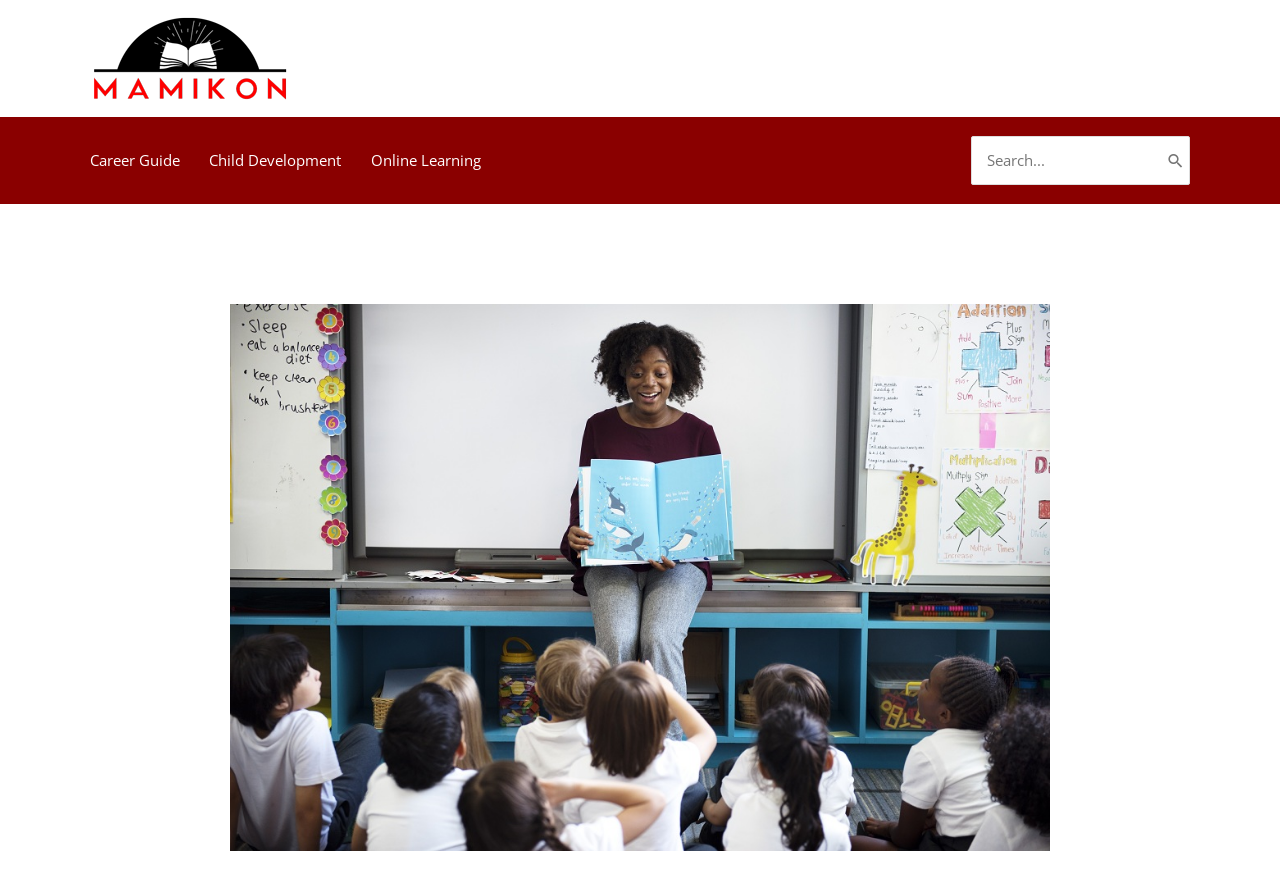Extract the bounding box coordinates for the UI element described as: "Online Learning".

[0.311, 0.133, 0.404, 0.202]